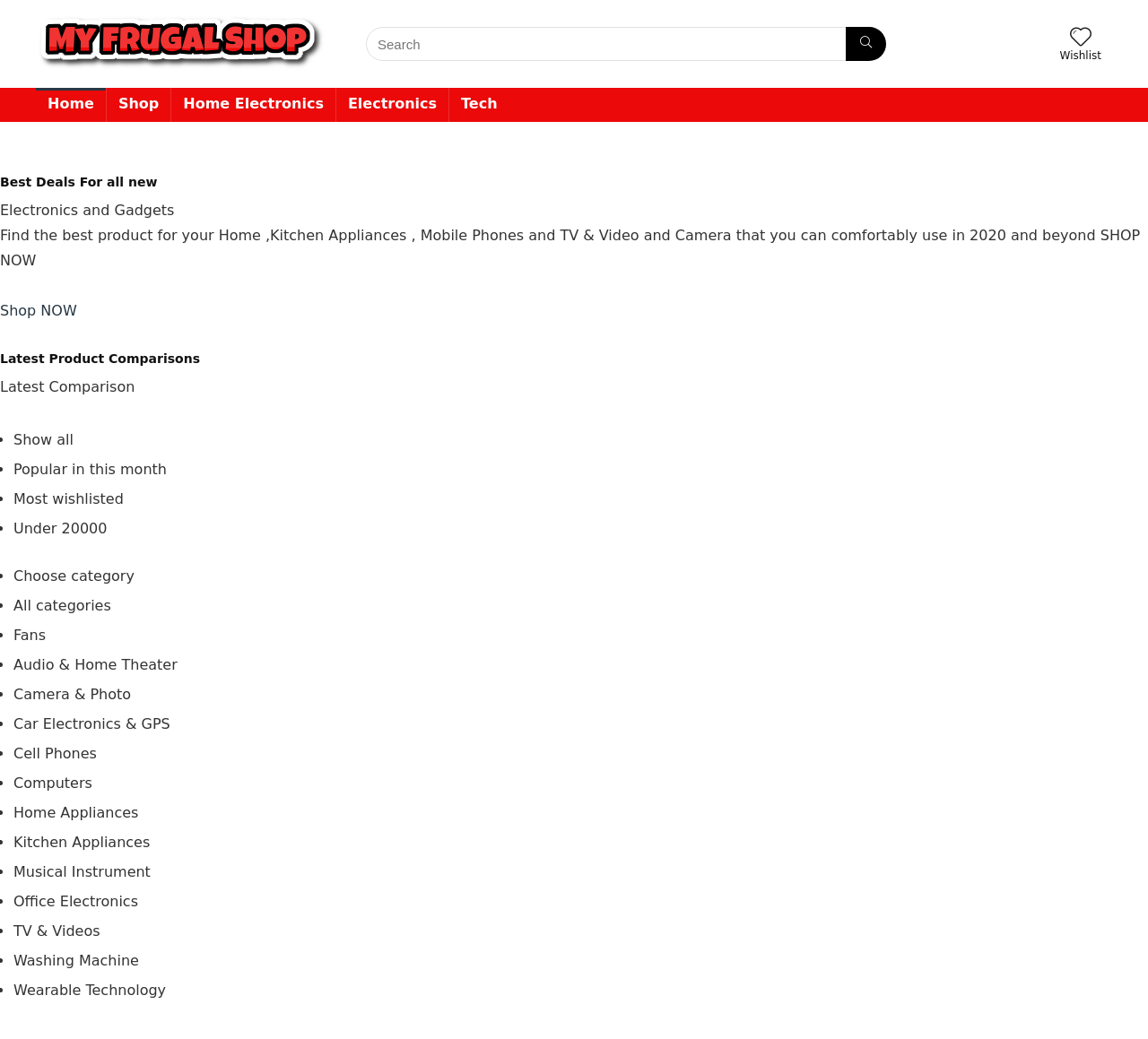Can you provide the bounding box coordinates for the element that should be clicked to implement the instruction: "Go to Home page"?

[0.031, 0.085, 0.092, 0.117]